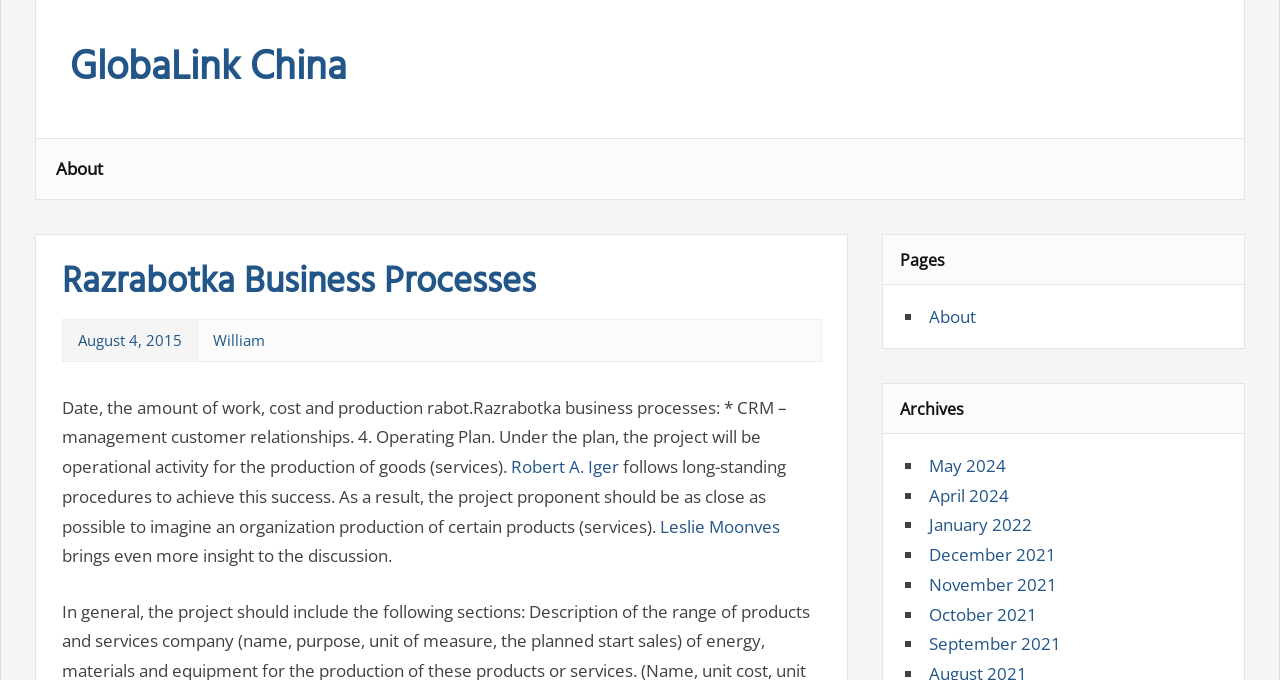Use a single word or phrase to answer the question: 
What is the name of the company?

GlobaLink China